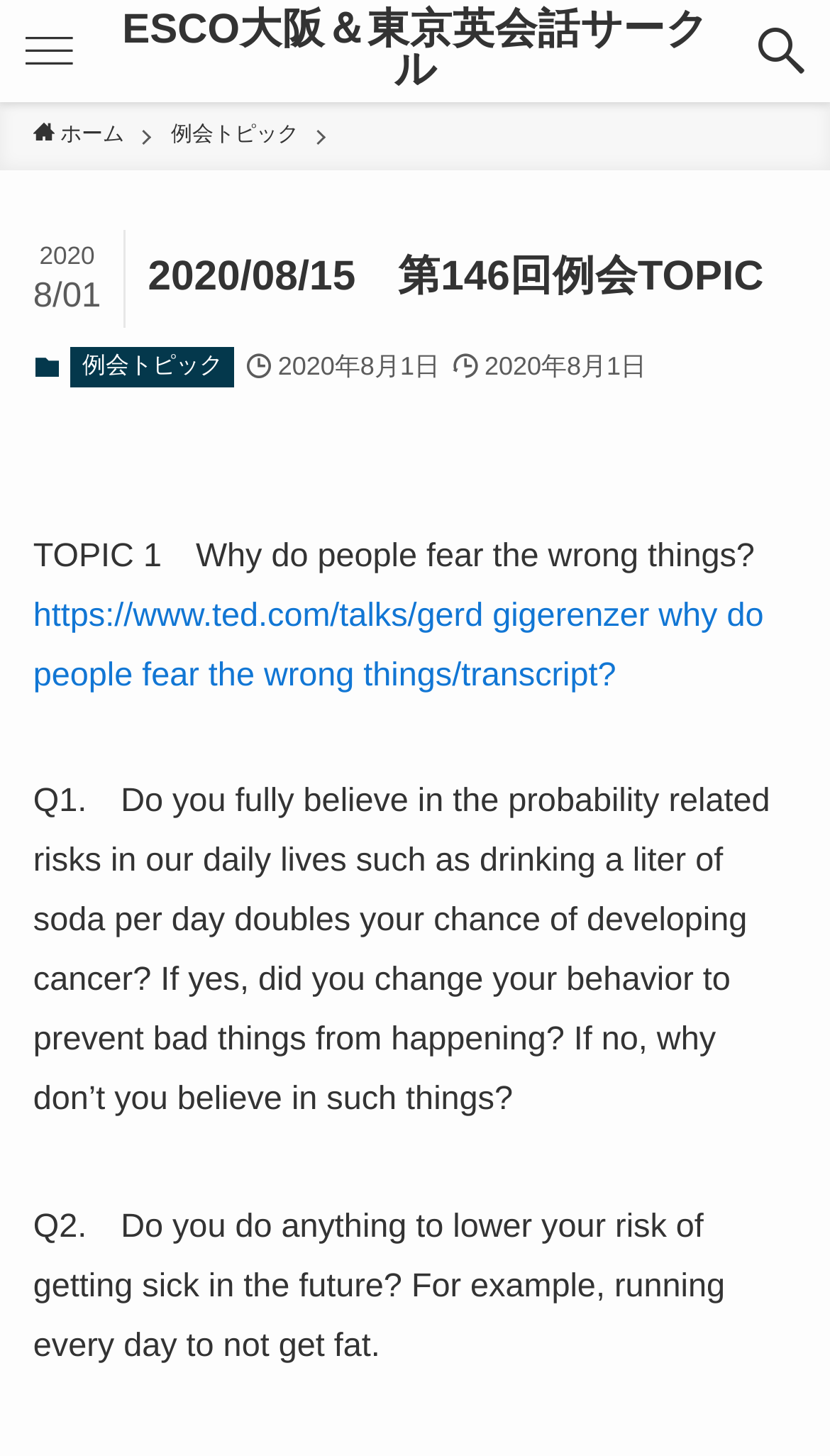Given the element description: "ホーム", predict the bounding box coordinates of the UI element it refers to, using four float numbers between 0 and 1, i.e., [left, top, right, bottom].

[0.04, 0.082, 0.15, 0.105]